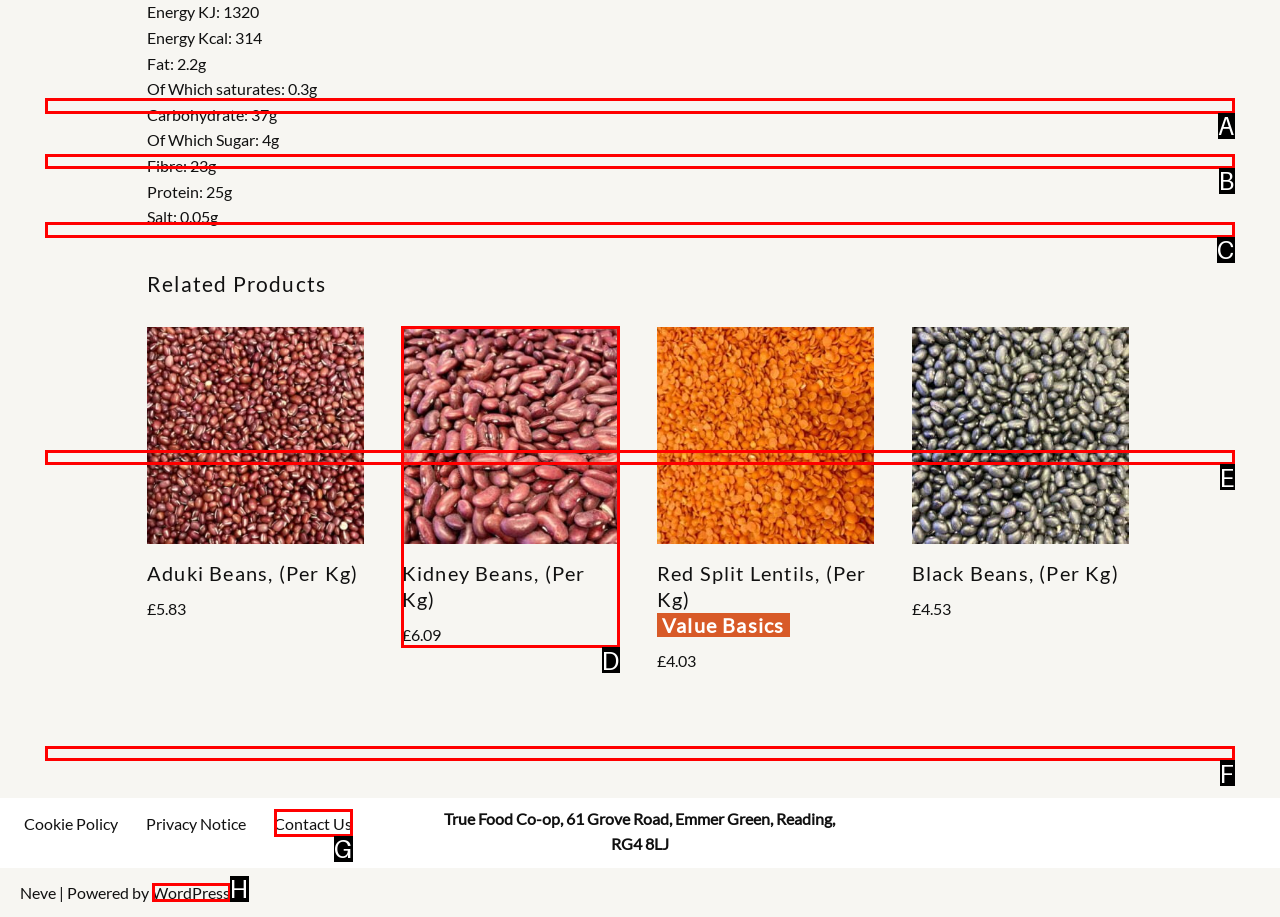Choose the HTML element that should be clicked to accomplish the task: Visit WordPress website. Answer with the letter of the chosen option.

H